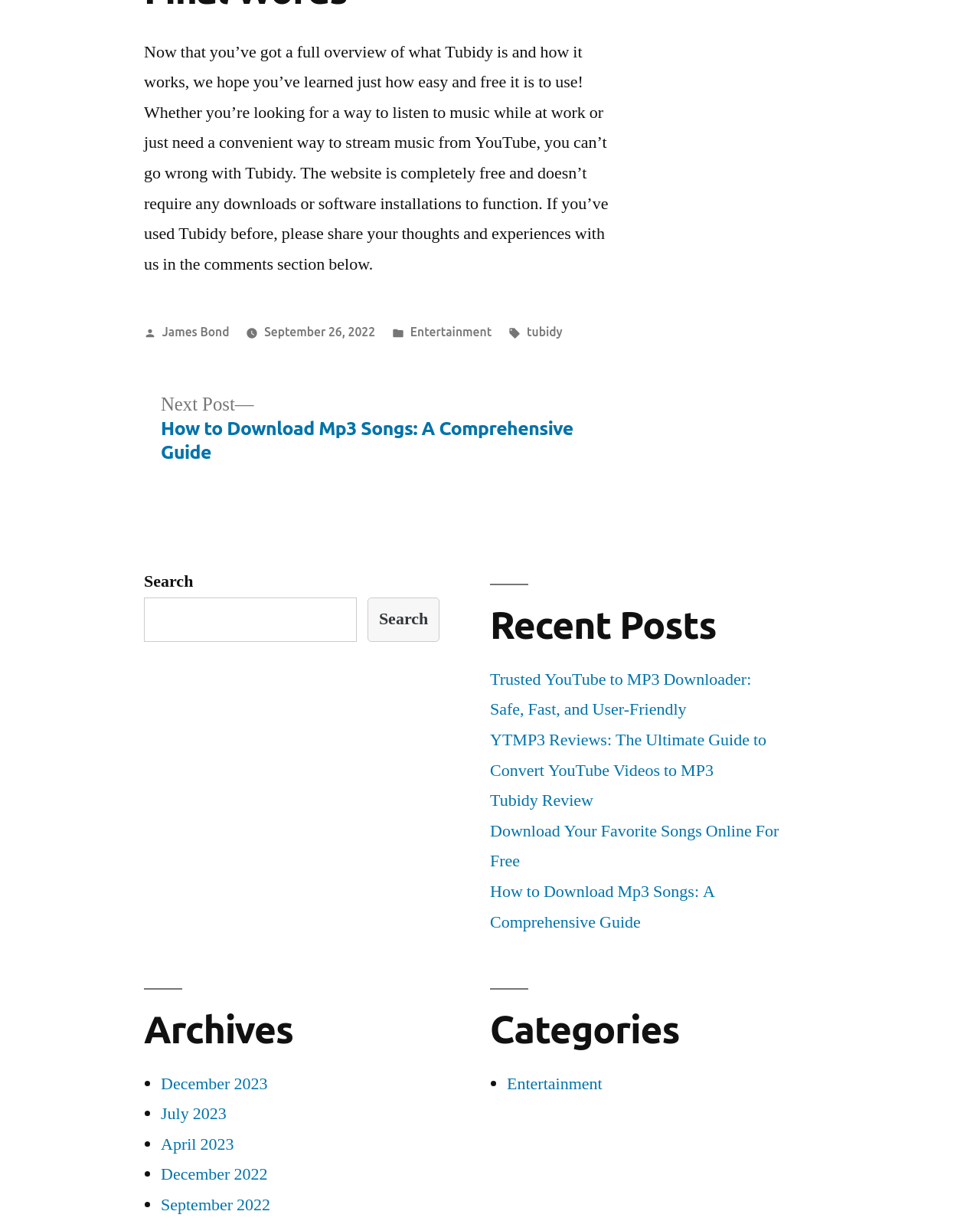How many recent posts are listed?
Please provide a detailed and comprehensive answer to the question.

The recent posts section is located below the search bar, and it lists 5 links to recent articles, including 'Trusted YouTube to MP3 Downloader: Safe, Fast, and User-Friendly', 'YTMP3 Reviews: The Ultimate Guide to Convert YouTube Videos to MP3', and so on.